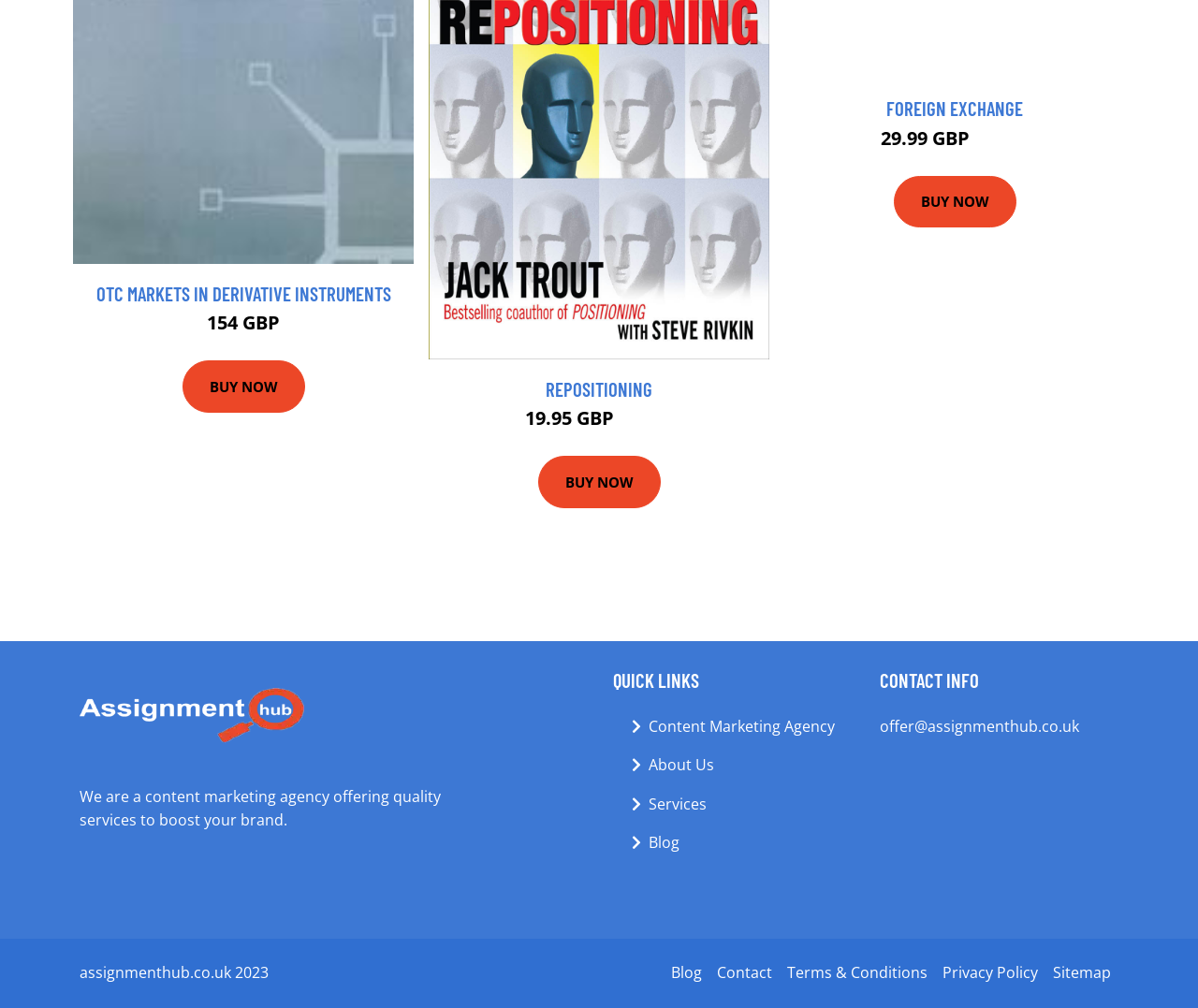Find the bounding box of the element with the following description: "Blog". The coordinates must be four float numbers between 0 and 1, formatted as [left, top, right, bottom].

[0.554, 0.954, 0.592, 0.977]